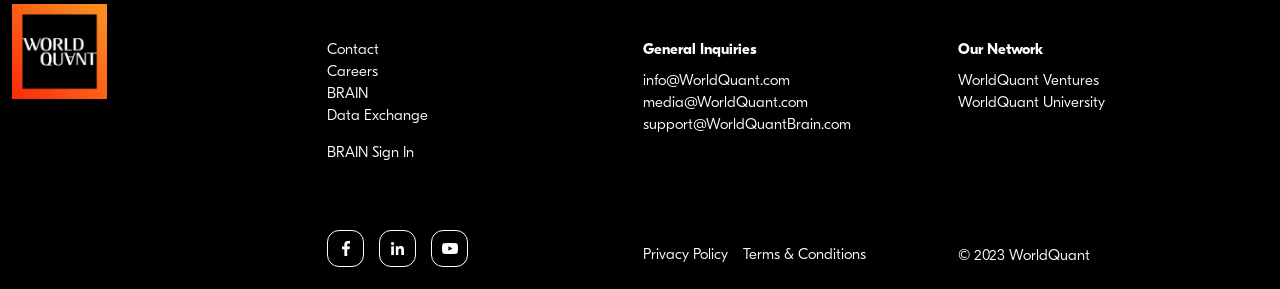What social media platform has a link with a bounding box coordinate of [0.337, 0.796, 0.366, 0.924]?
Please analyze the image and answer the question with as much detail as possible.

I found the social media platform by looking at the links with bounding box coordinates, and the link with the coordinates [0.337, 0.796, 0.366, 0.924] is 'youtube'.